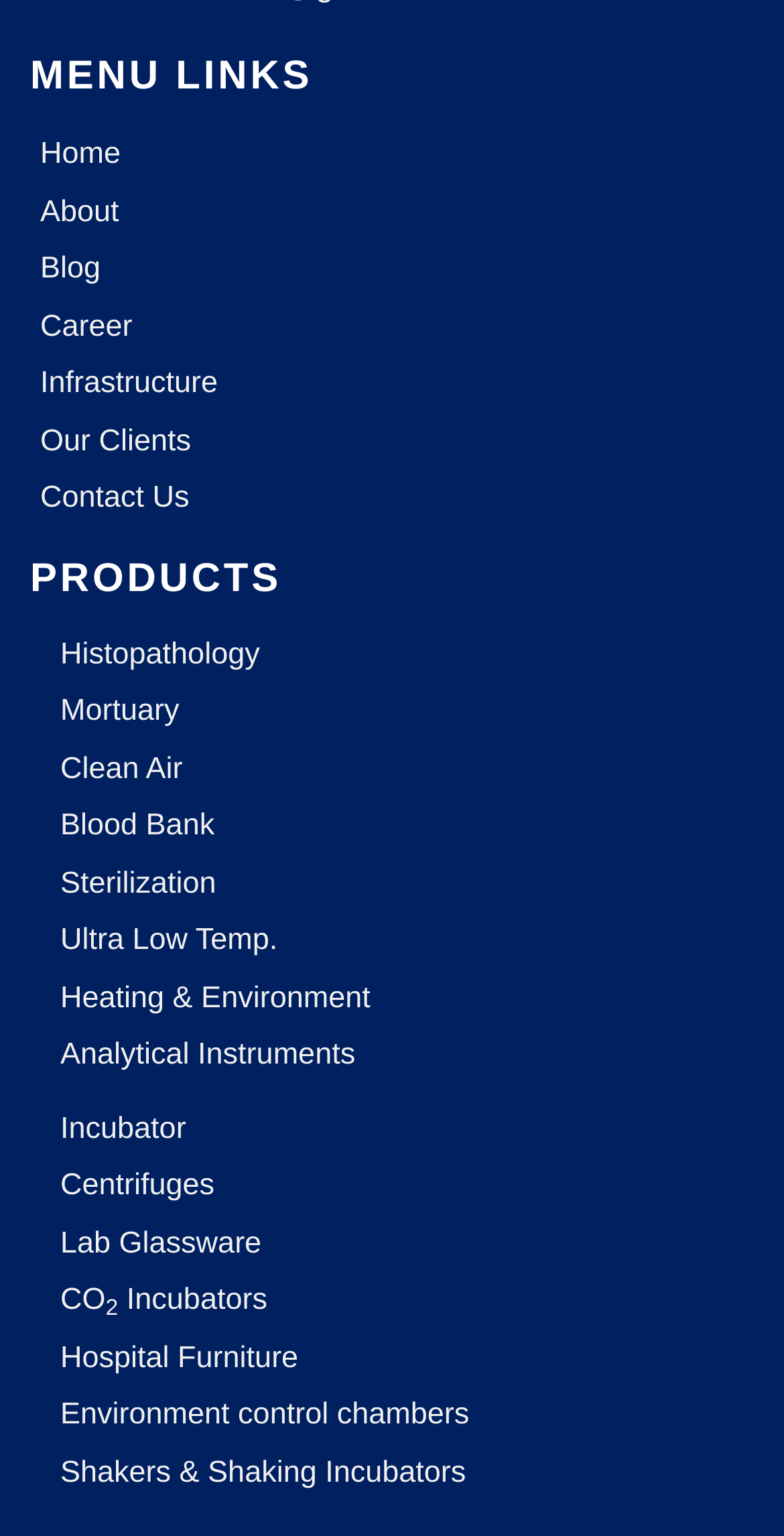Utilize the information from the image to answer the question in detail:
How many products are related to incubation?

I searched for products related to incubation and found 'Incubator', 'CO2 Incubators', and 'Shakers & Shaking Incubators'. There are 3 products related to incubation.